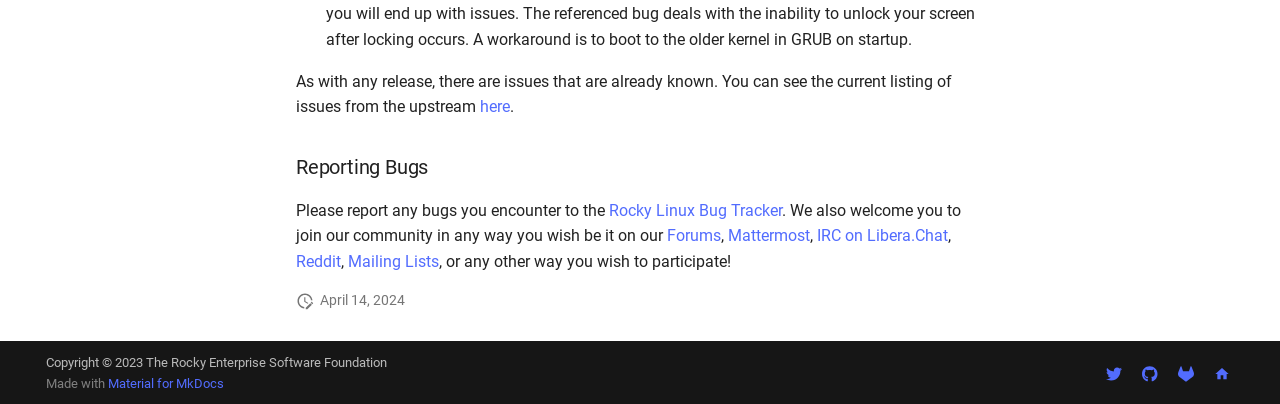Find the bounding box coordinates of the area to click in order to follow the instruction: "report a bug".

[0.476, 0.497, 0.611, 0.544]